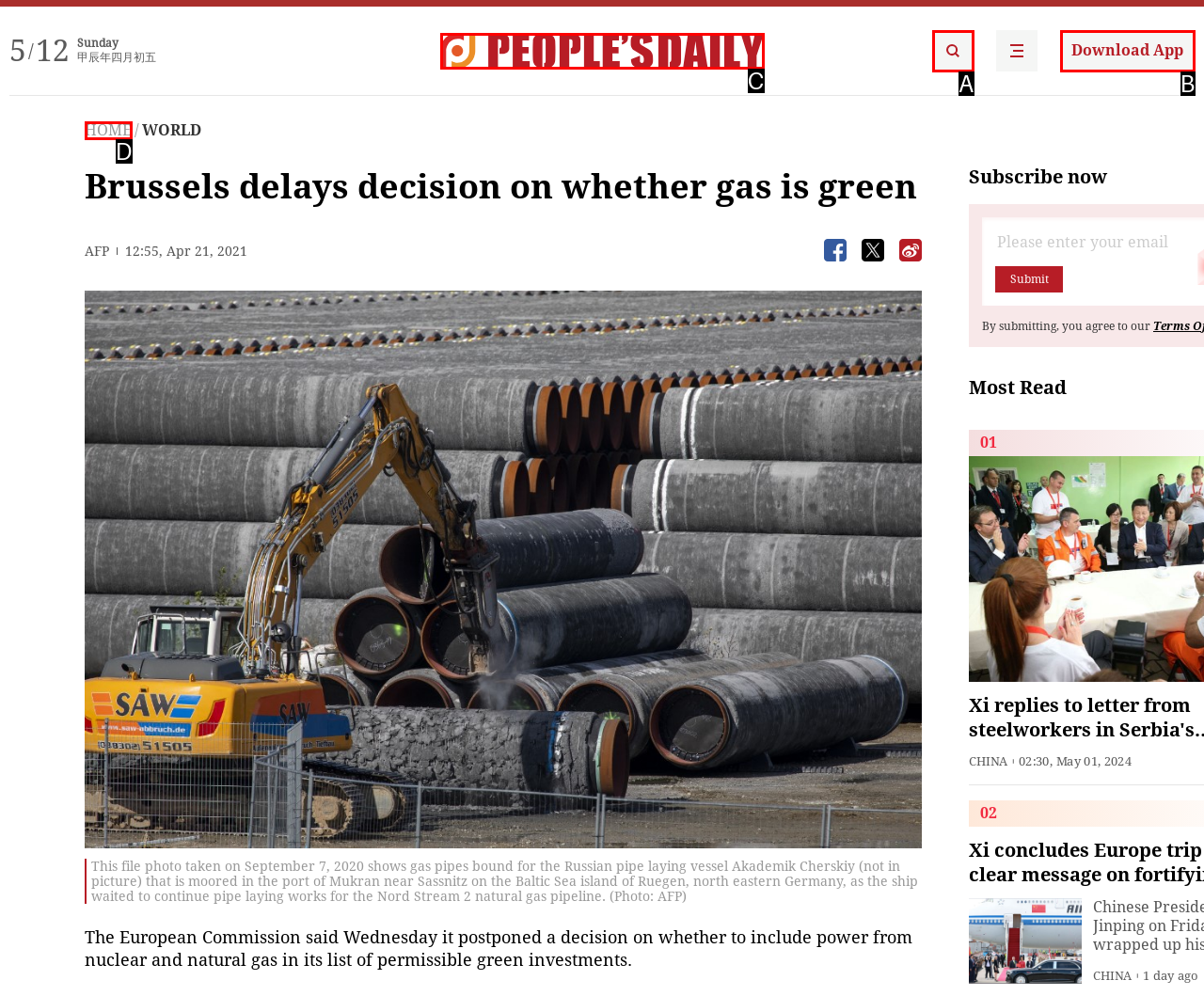Determine which option fits the following description: HOME
Answer with the corresponding option's letter directly.

D